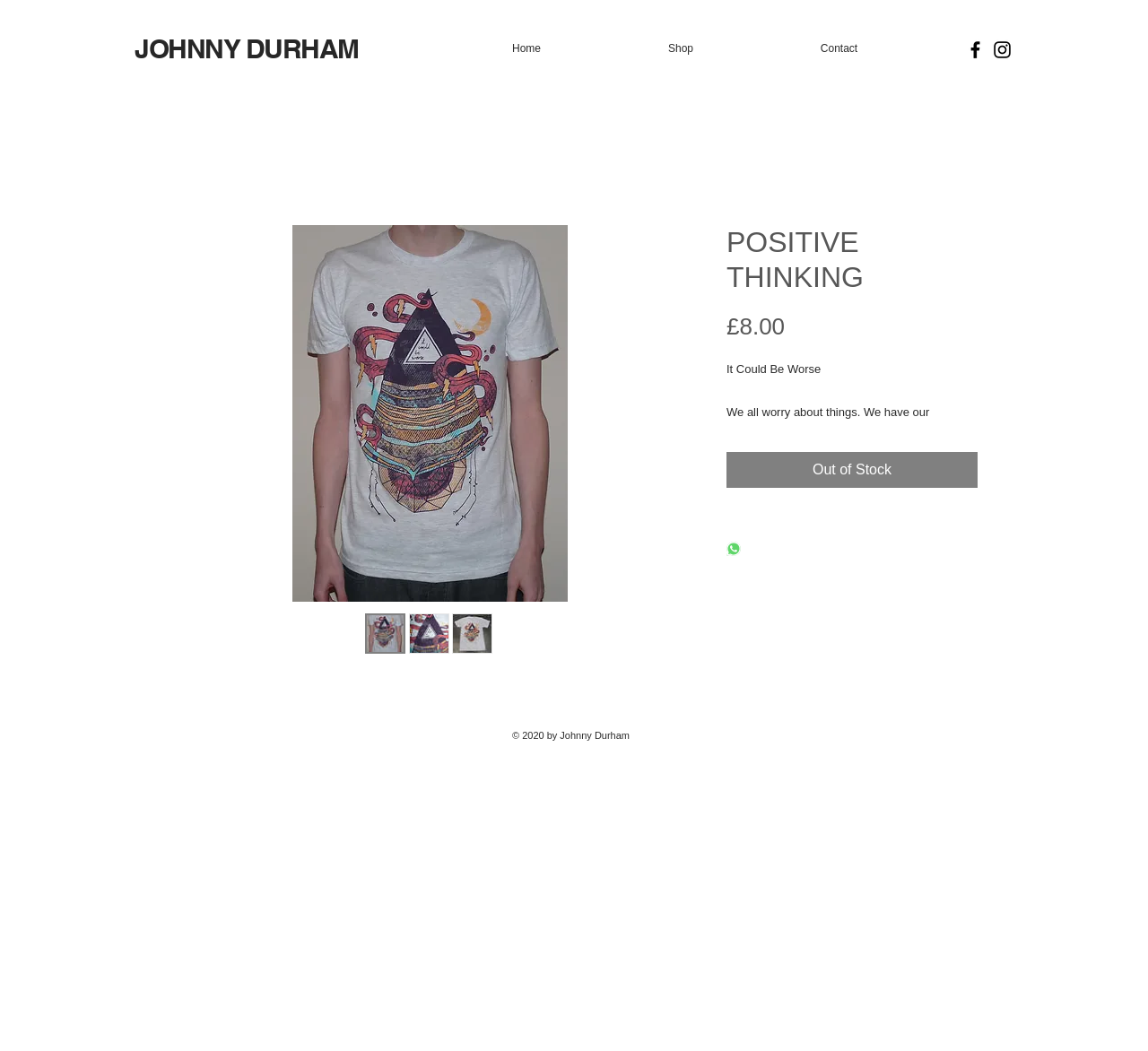Indicate the bounding box coordinates of the element that needs to be clicked to satisfy the following instruction: "Click the Share on WhatsApp button". The coordinates should be four float numbers between 0 and 1, i.e., [left, top, right, bottom].

[0.633, 0.515, 0.645, 0.532]